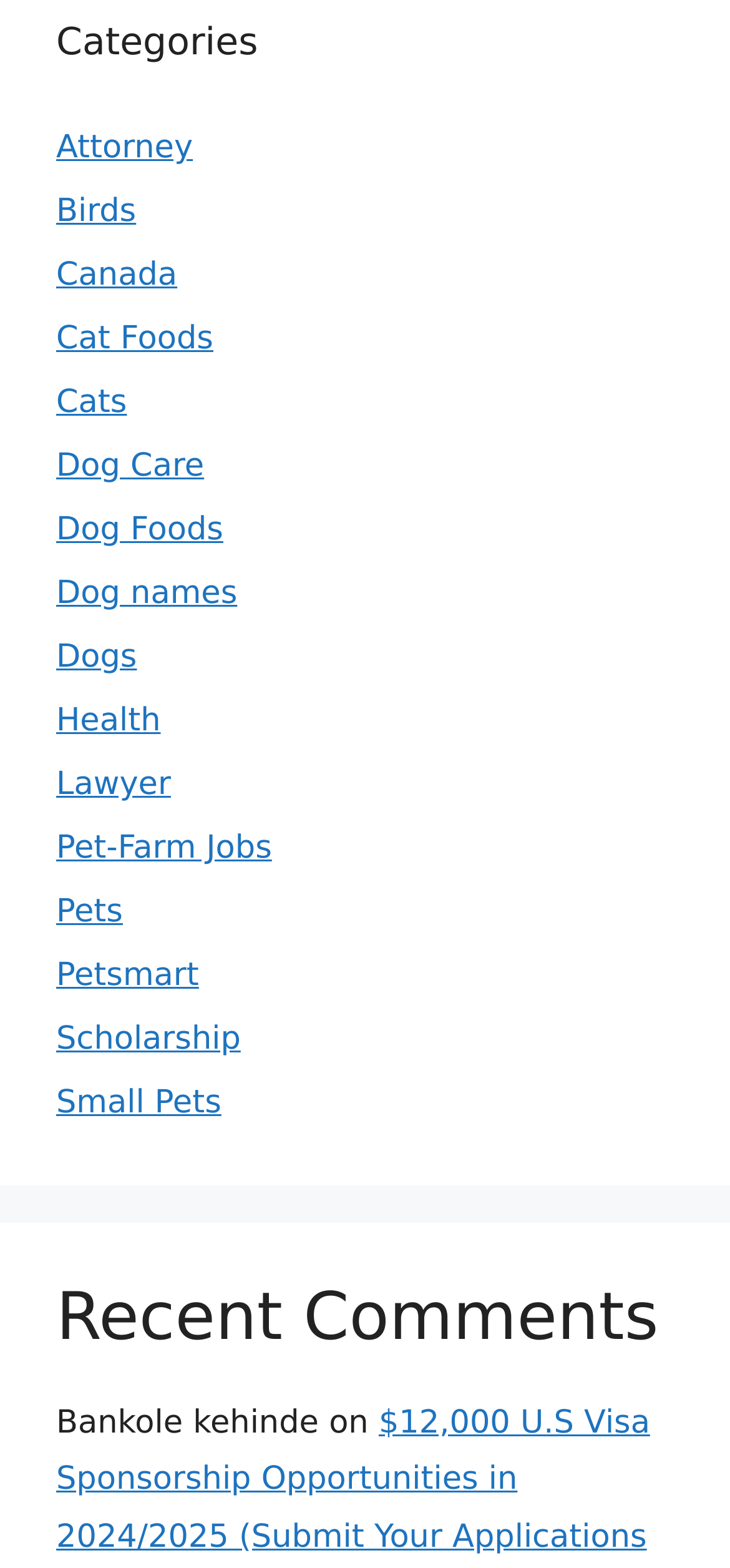How many recent comments are shown?
Refer to the screenshot and deliver a thorough answer to the question presented.

I looked at the 'Recent Comments' section and found that there is only one comment shown, which is from 'Bankole kehinde'.